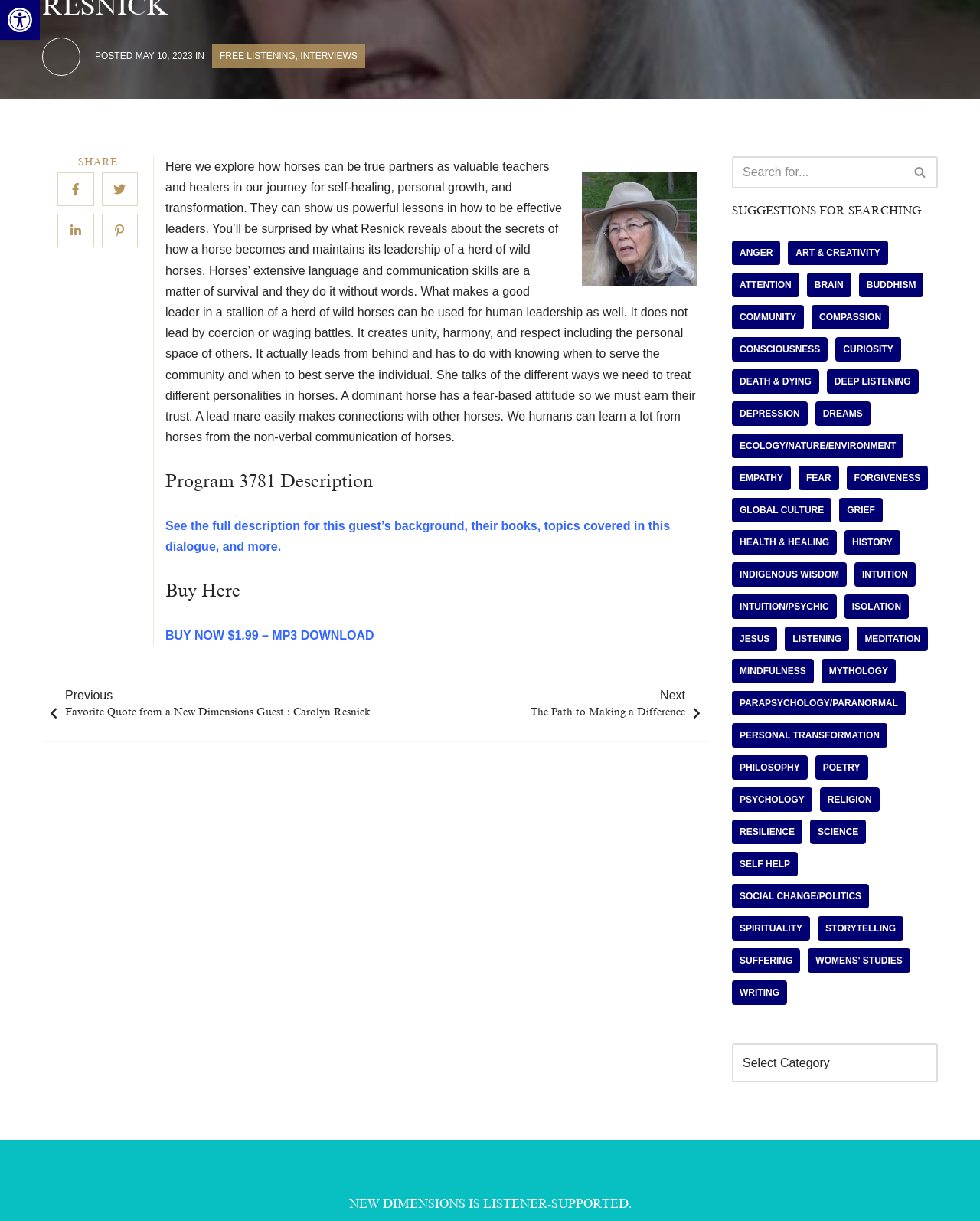Find the coordinates for the bounding box of the element with this description: "Death & Dying".

[0.747, 0.302, 0.836, 0.322]